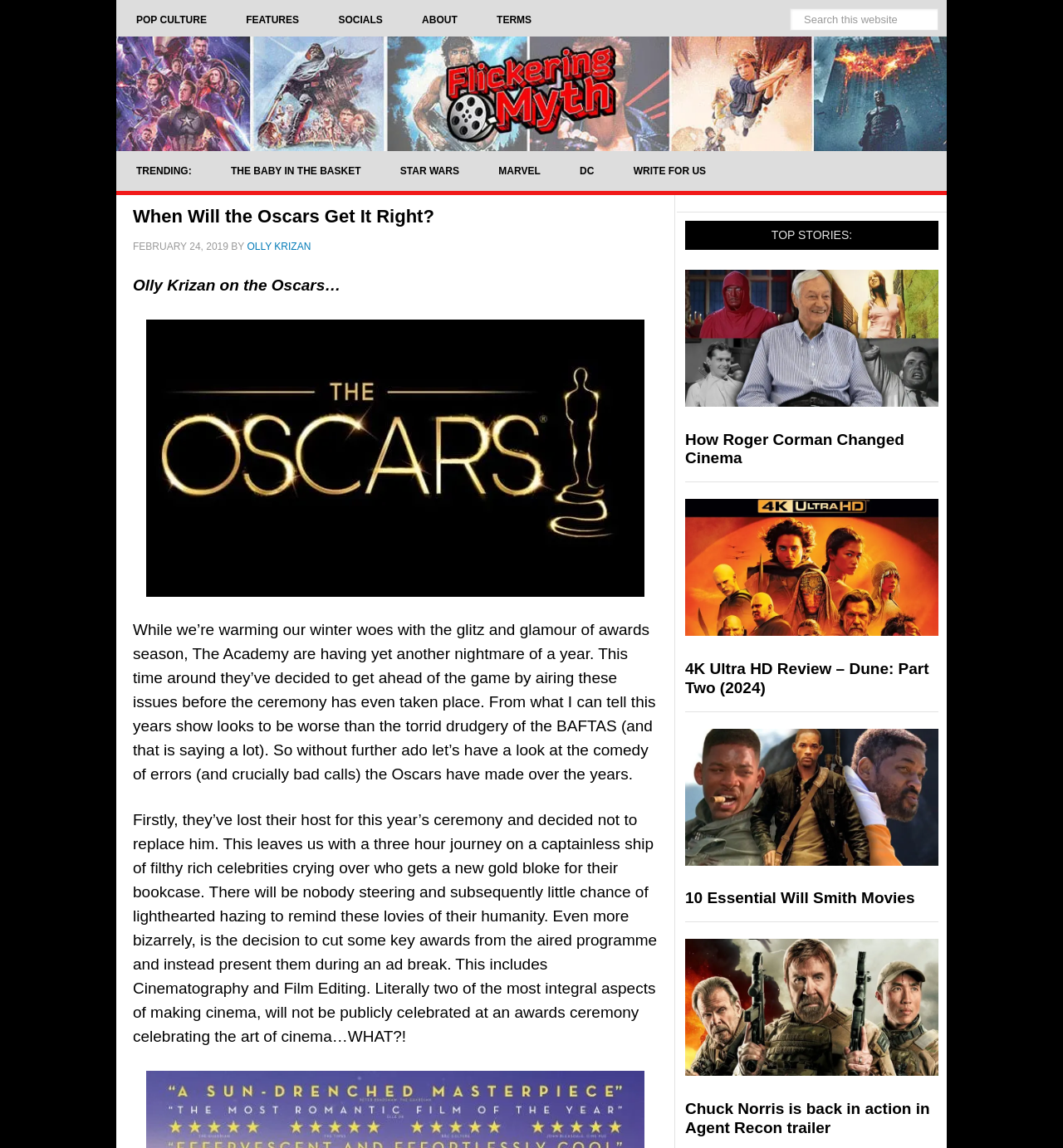Find the bounding box coordinates for the HTML element described as: "How Roger Corman Changed Cinema". The coordinates should consist of four float values between 0 and 1, i.e., [left, top, right, bottom].

[0.645, 0.375, 0.851, 0.407]